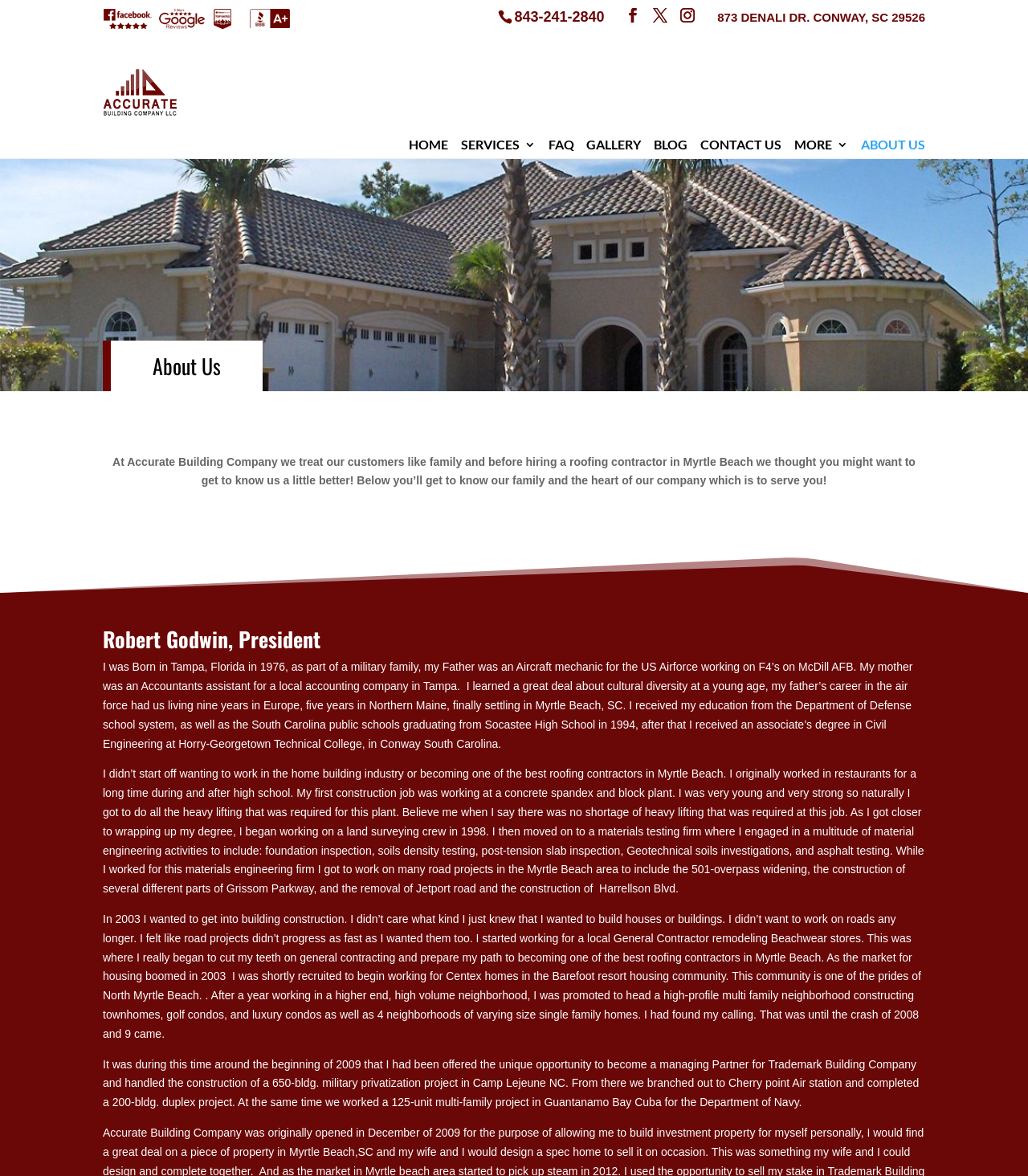Please reply to the following question using a single word or phrase: 
What is the phone number to call?

843-241-2840